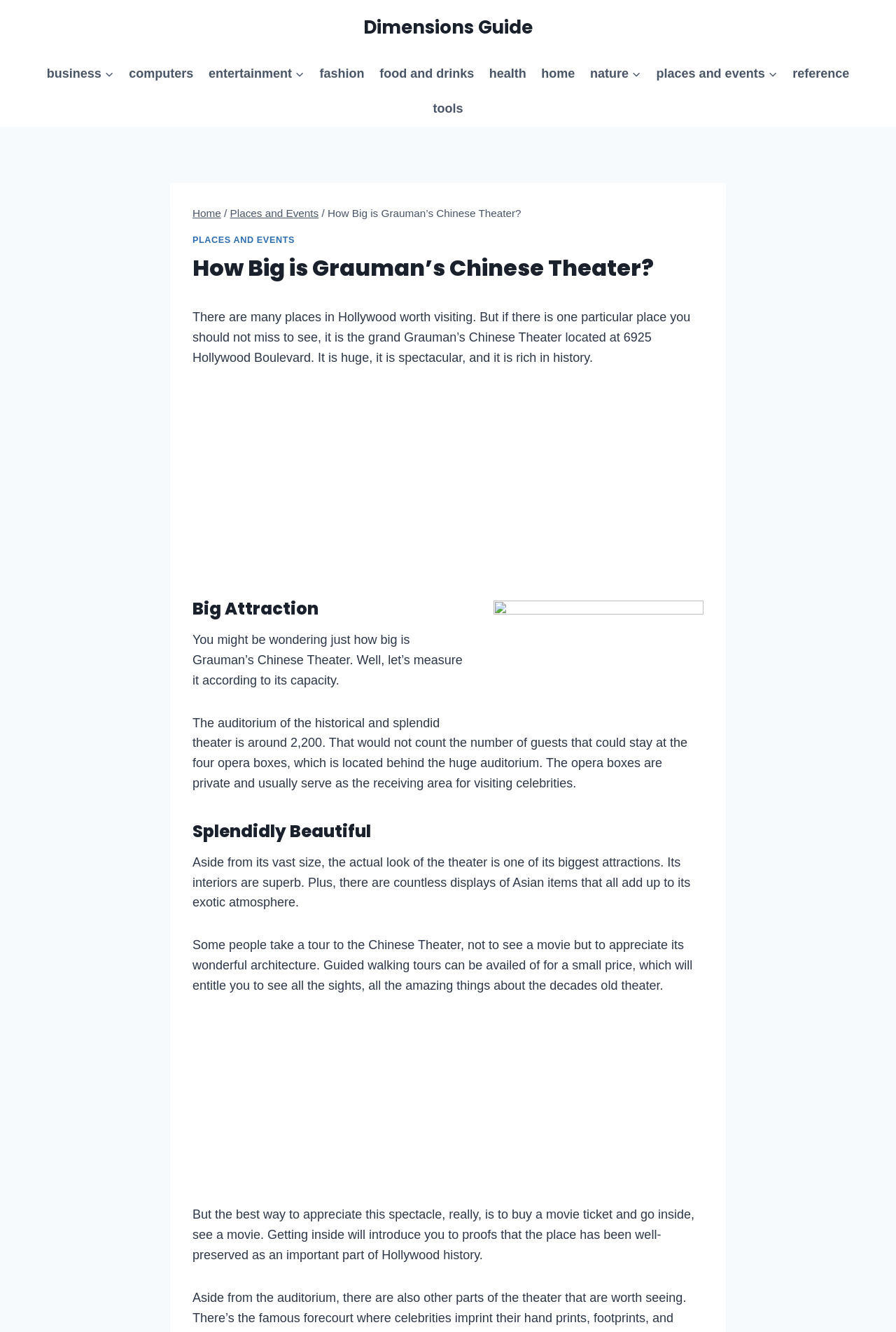How many seats are in the Grauman’s Chinese Theater auditorium?
Please interpret the details in the image and answer the question thoroughly.

According to the text, 'The auditorium of the historical and splendid theater is around 2,200.' This information is found in the paragraph that discusses the capacity of the theater.